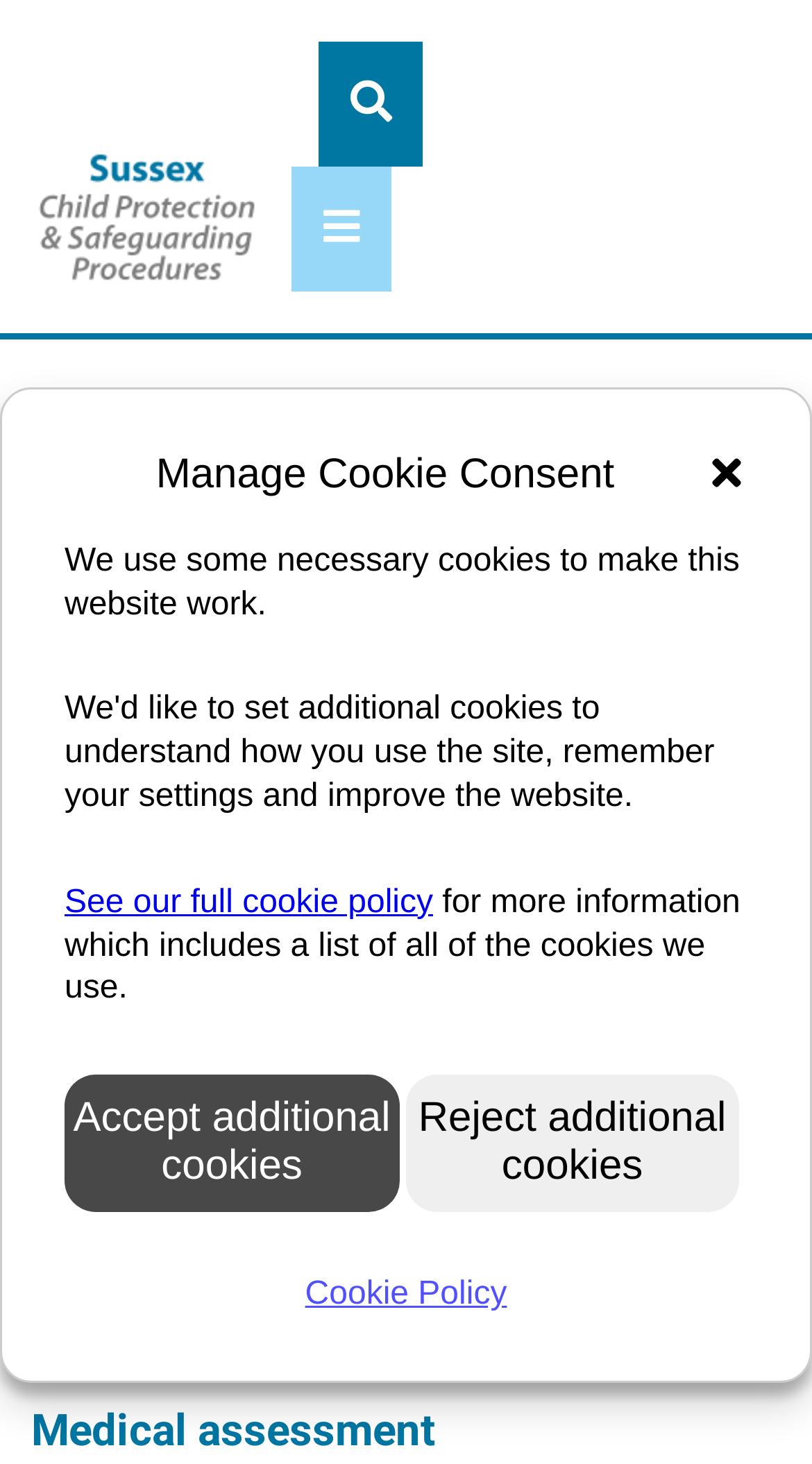Provide a one-word or brief phrase answer to the question:
What is the first letter in the glossary?

A